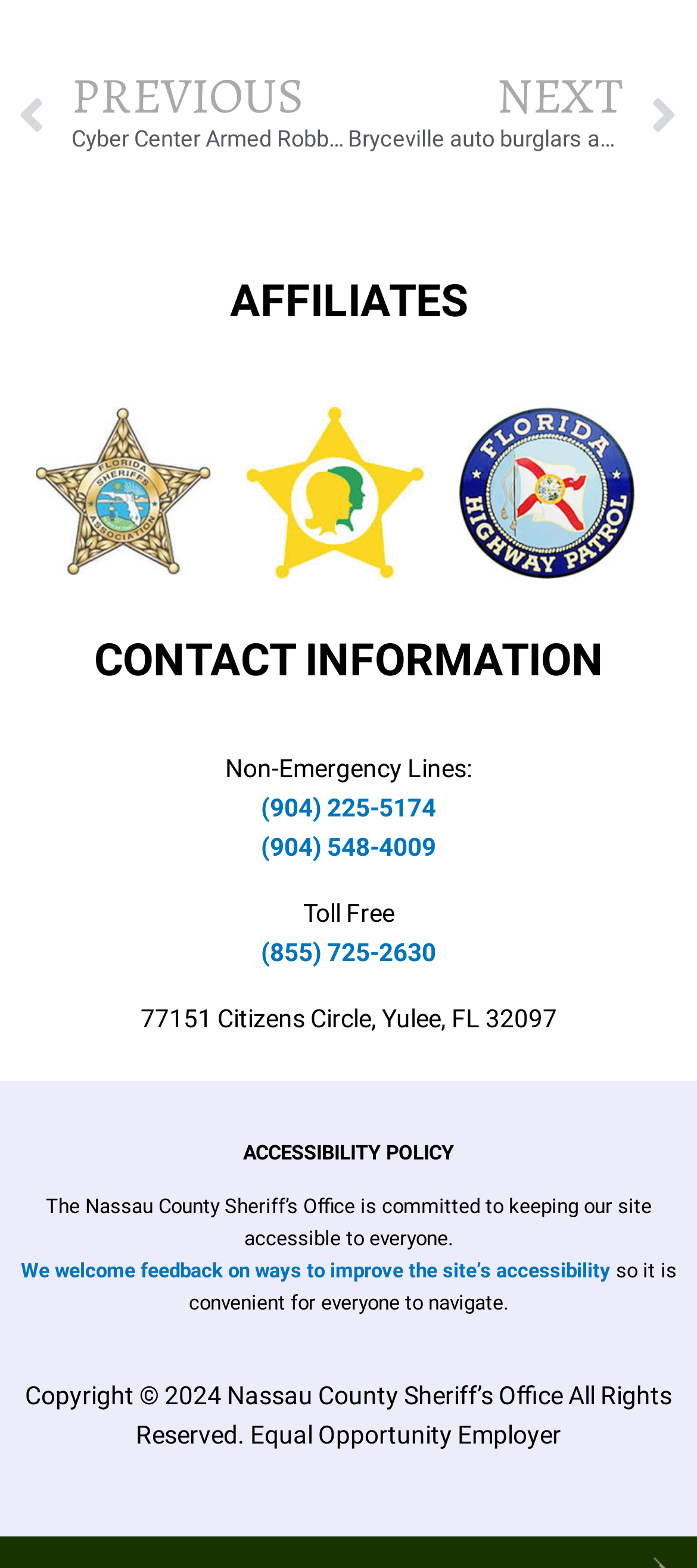What is the phone number for non-emergency lines?
Answer with a single word or phrase by referring to the visual content.

(904) 225-5174